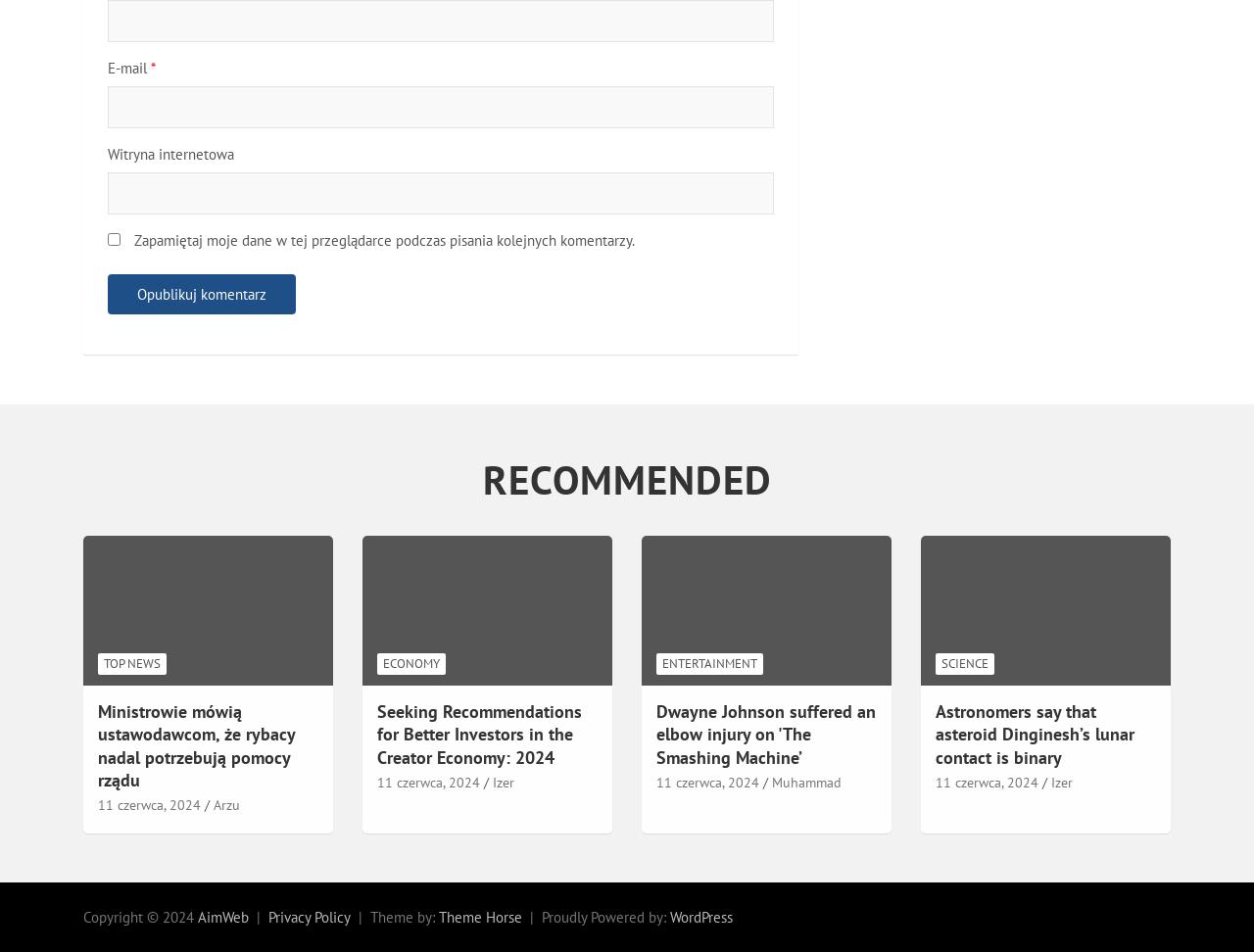Provide the bounding box coordinates, formatted as (top-left x, top-left y, bottom-right x, bottom-right y), with all values being floating point numbers between 0 and 1. Identify the bounding box of the UI element that matches the description: 11 czerwca, 2024

[0.746, 0.813, 0.828, 0.833]